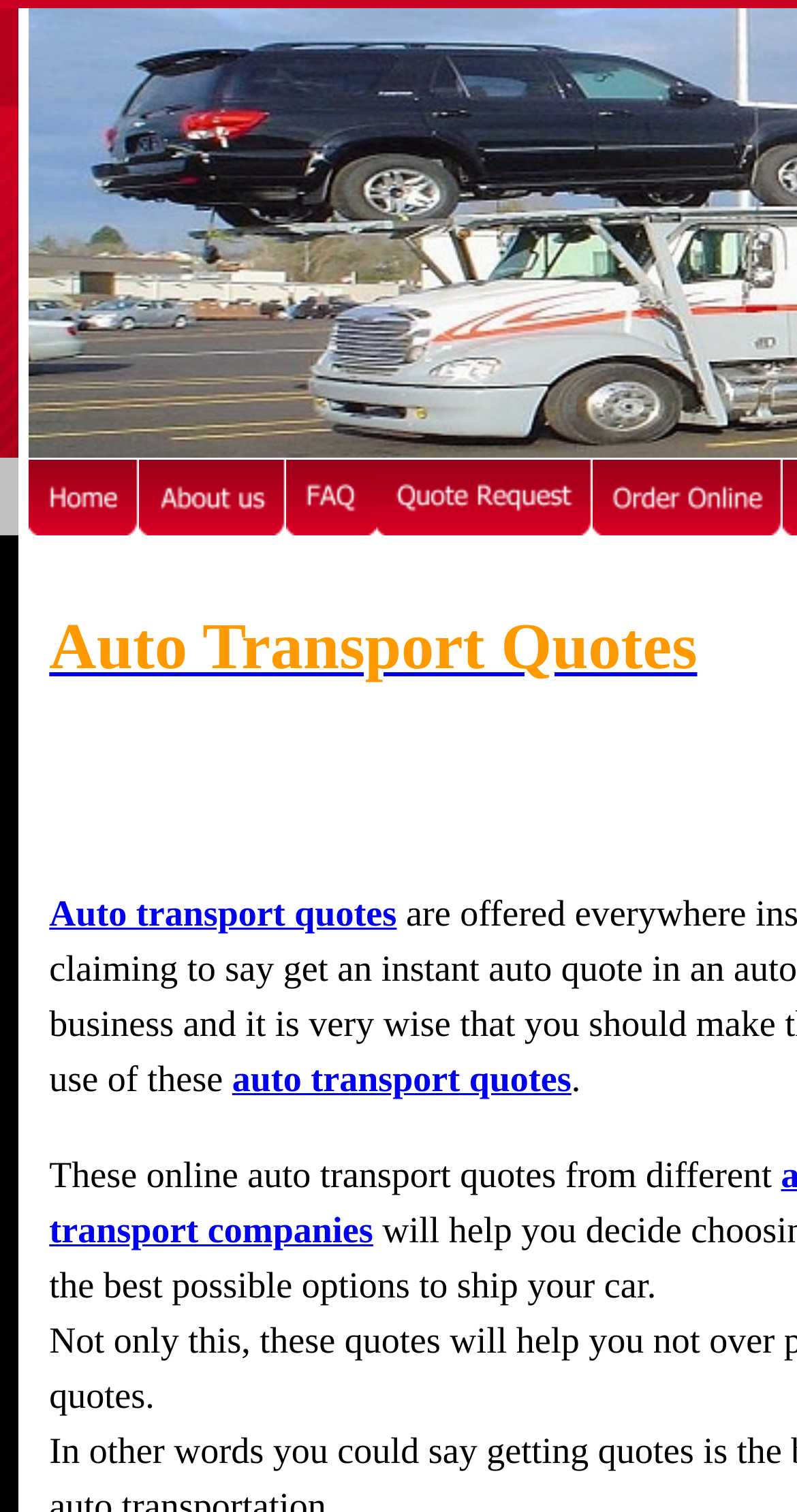Answer the question below using just one word or a short phrase: 
What is the text of the first link on the webpage?

Home